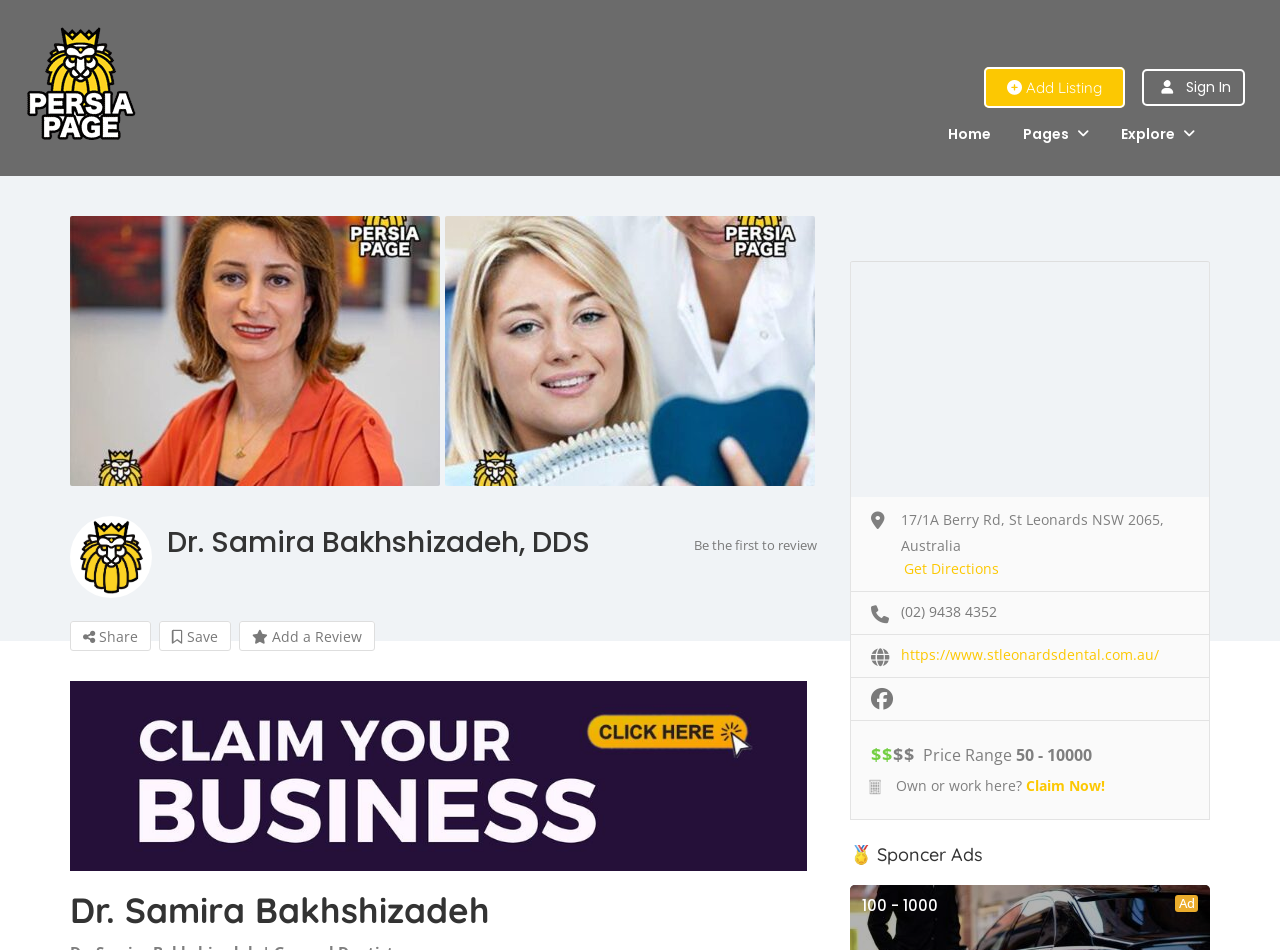Summarize the webpage with a detailed and informative caption.

This webpage is about Dr. Samira Bakhshizadeh, a Persian general dentist in Saint Marys, Australia. At the top left corner, there is a small image, and next to it, a link to add a listing. On the top right corner, there are links to sign in, home, pages, and explore.

Below the top navigation, there are two identical links with images of Dr. Samira Bakhshizadeh, one on the left and one on the right. The image on the left is accompanied by a listing logo and a heading with the doctor's name. Below the heading, there is a static text "Be the first to review" and three links to share, save, and add a review.

On the left side, there is a link to the Persian Business Directory with an image. Below it, there is a heading with the doctor's name again, followed by the address of the dental clinic in St Leonards, NSW, Australia. Next to the address, there are links to get directions, call the clinic, and visit the clinic's website. There is also a link with a Facebook icon and a static text showing the price range of the clinic.

On the right side, there is an image of a building, and below it, a static text "Own or work here?" with a link to claim now. At the bottom of the page, there is a heading "Sponcer Ads" with a static text "100 - 1000" and another static text "Ad" on the right side.